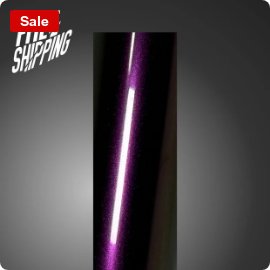What is the name of the vinyl wrap?
Answer the question with a single word or phrase, referring to the image.

Color Shift Spectrum Purple Gold